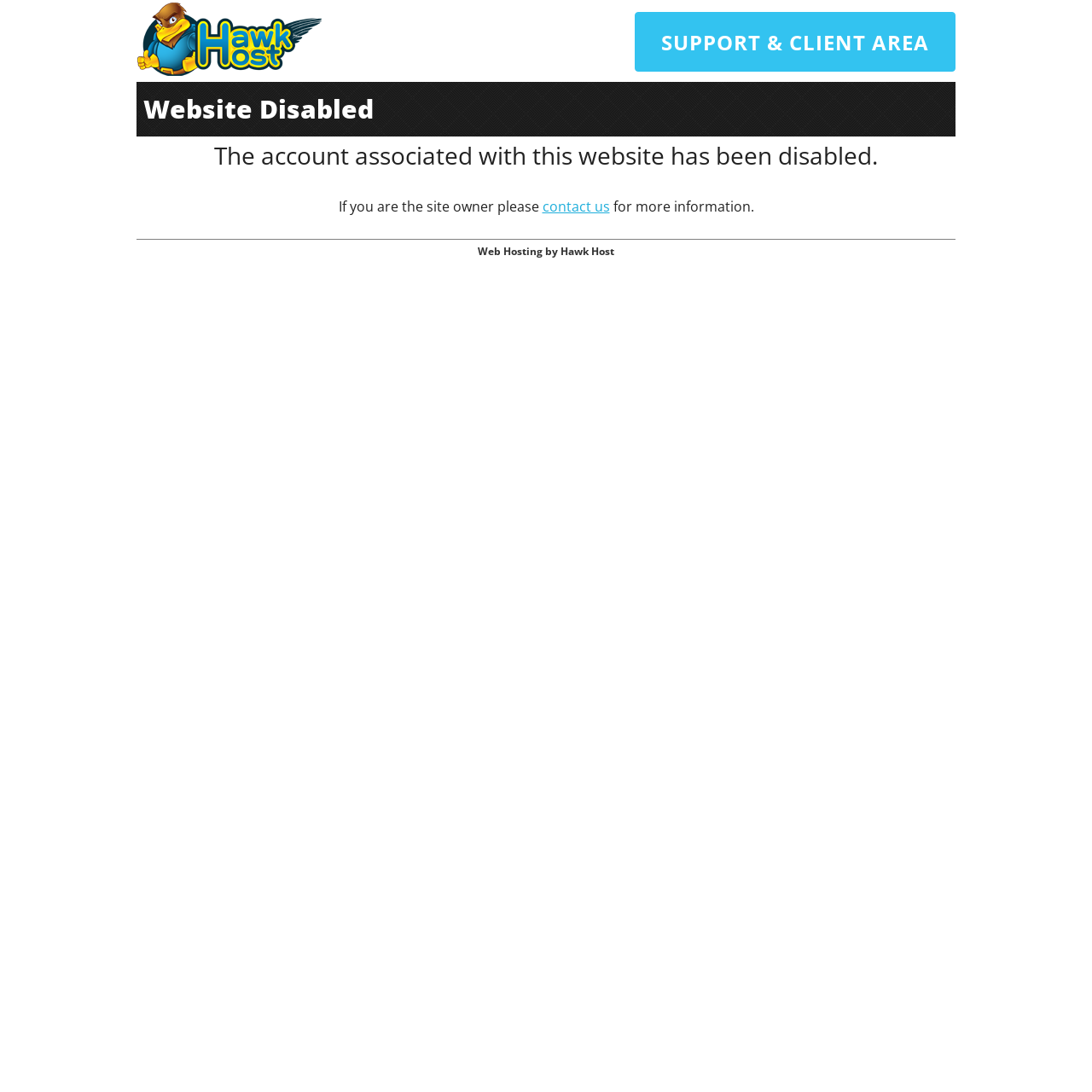Respond to the question with just a single word or phrase: 
What is the relationship between the account and the website?

Associated